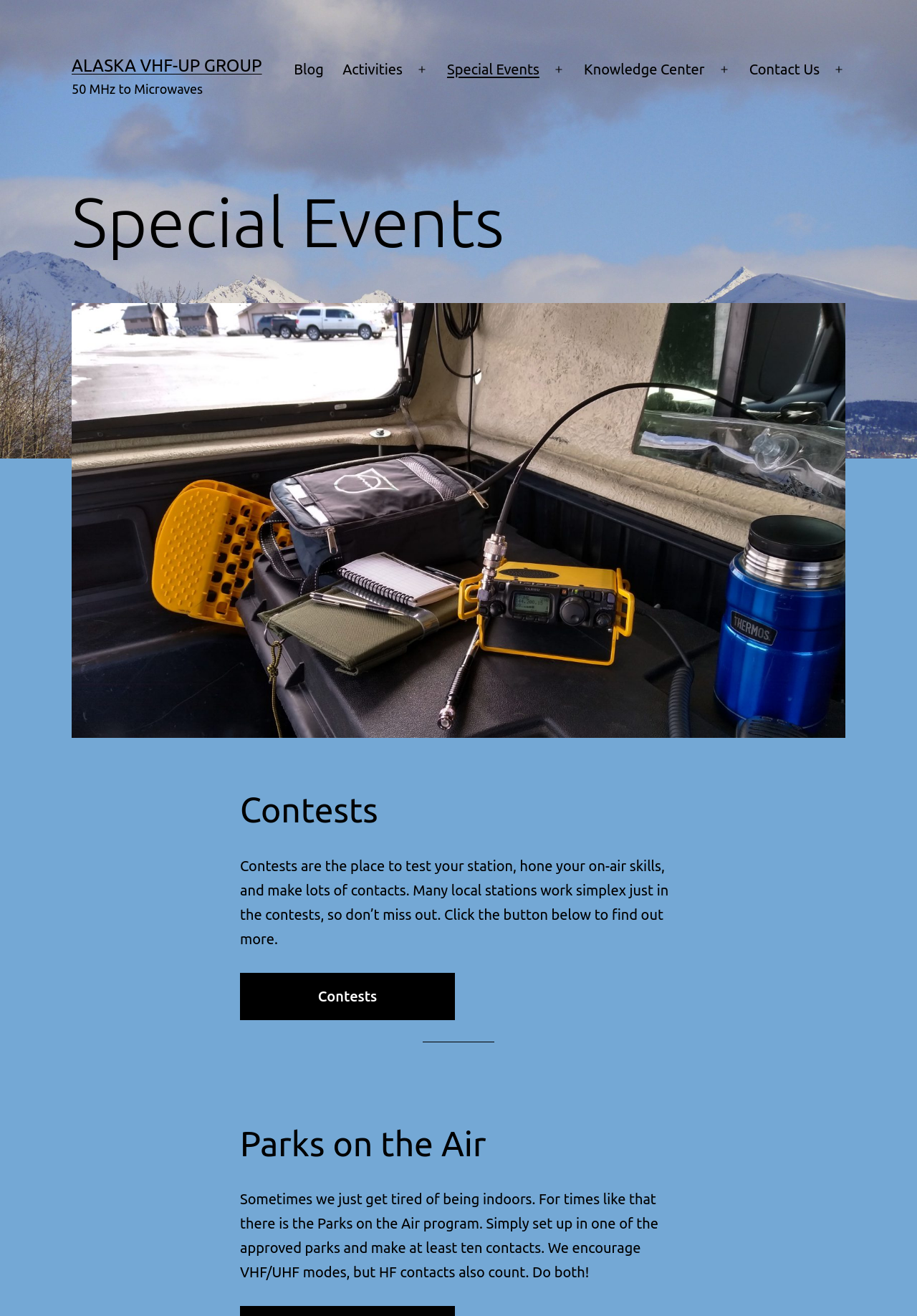Give a concise answer of one word or phrase to the question: 
What modes are encouraged for Parks on the Air?

VHF/UHF modes